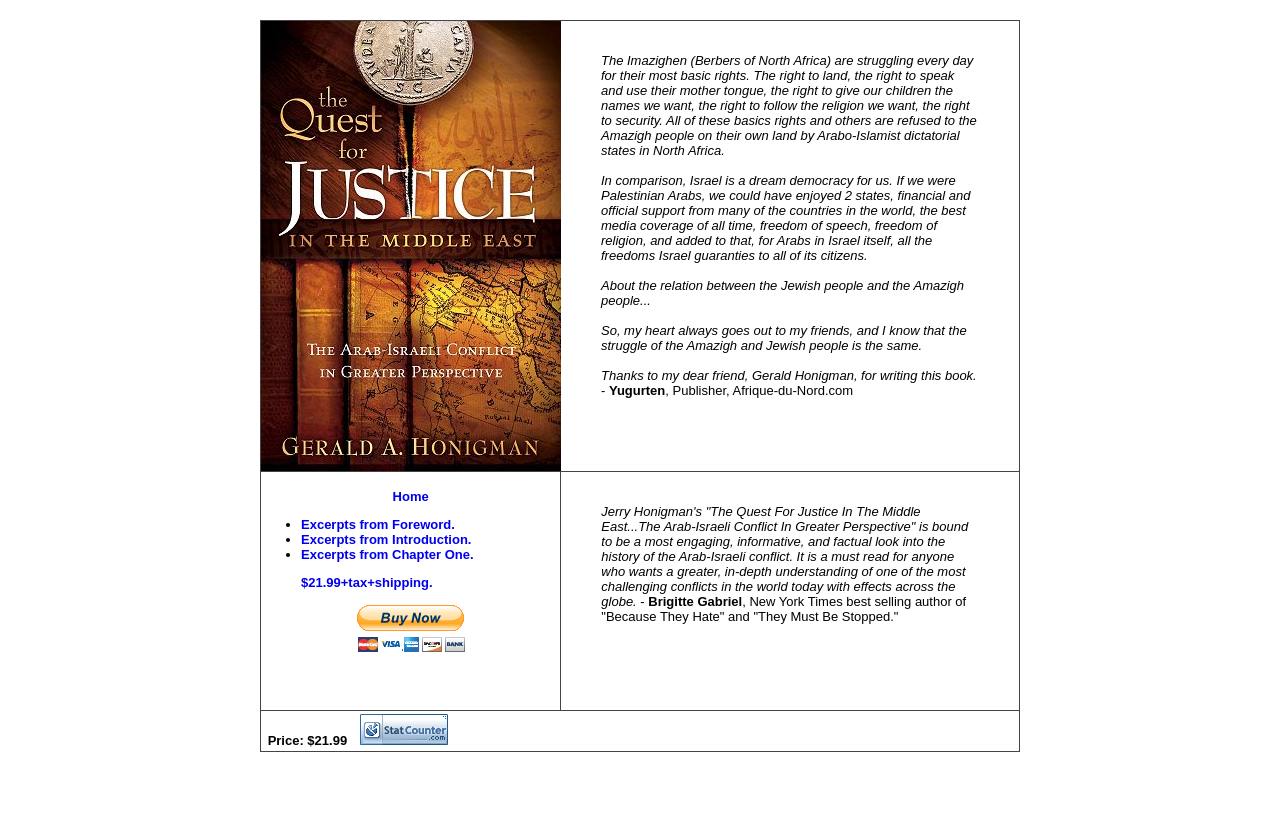Please specify the bounding box coordinates in the format (top-left x, top-left y, bottom-right x, bottom-right y), with all values as floating point numbers between 0 and 1. Identify the bounding box of the UI element described by: Excerpts from Introduction.

[0.235, 0.65, 0.368, 0.669]